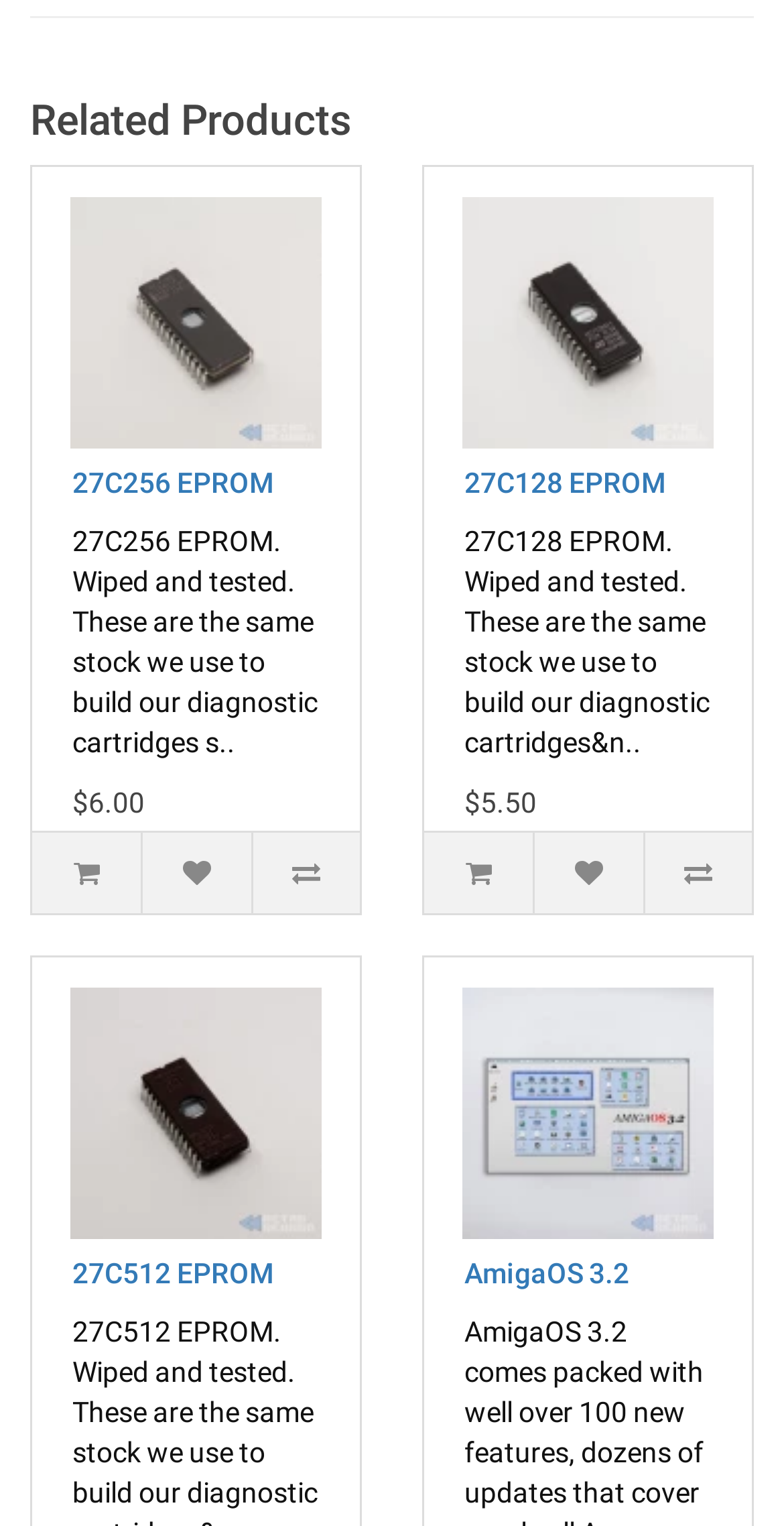What is the name of the fourth product?
Respond to the question with a single word or phrase according to the image.

AmigaOS 3.2